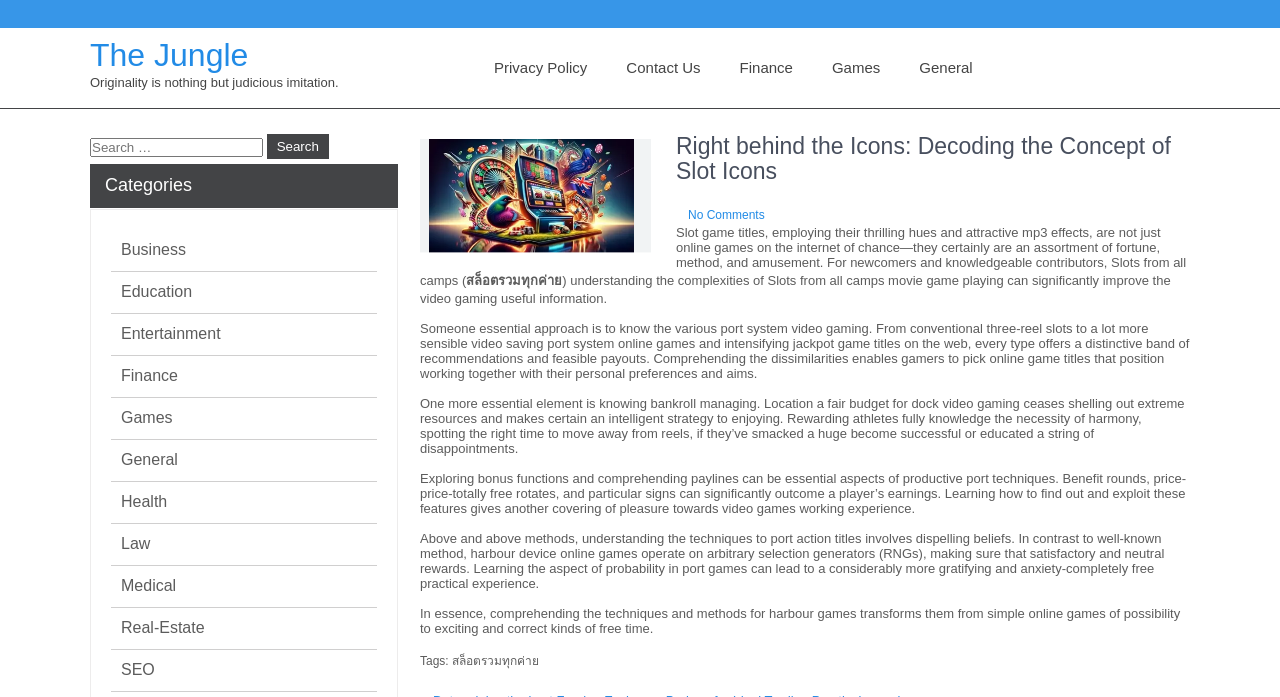What is the function of the search box?
Utilize the information in the image to give a detailed answer to the question.

The search box is located at the top of the page with a label 'Search for:' and a button 'Search'. This suggests that the search box is used to search for content within the website.